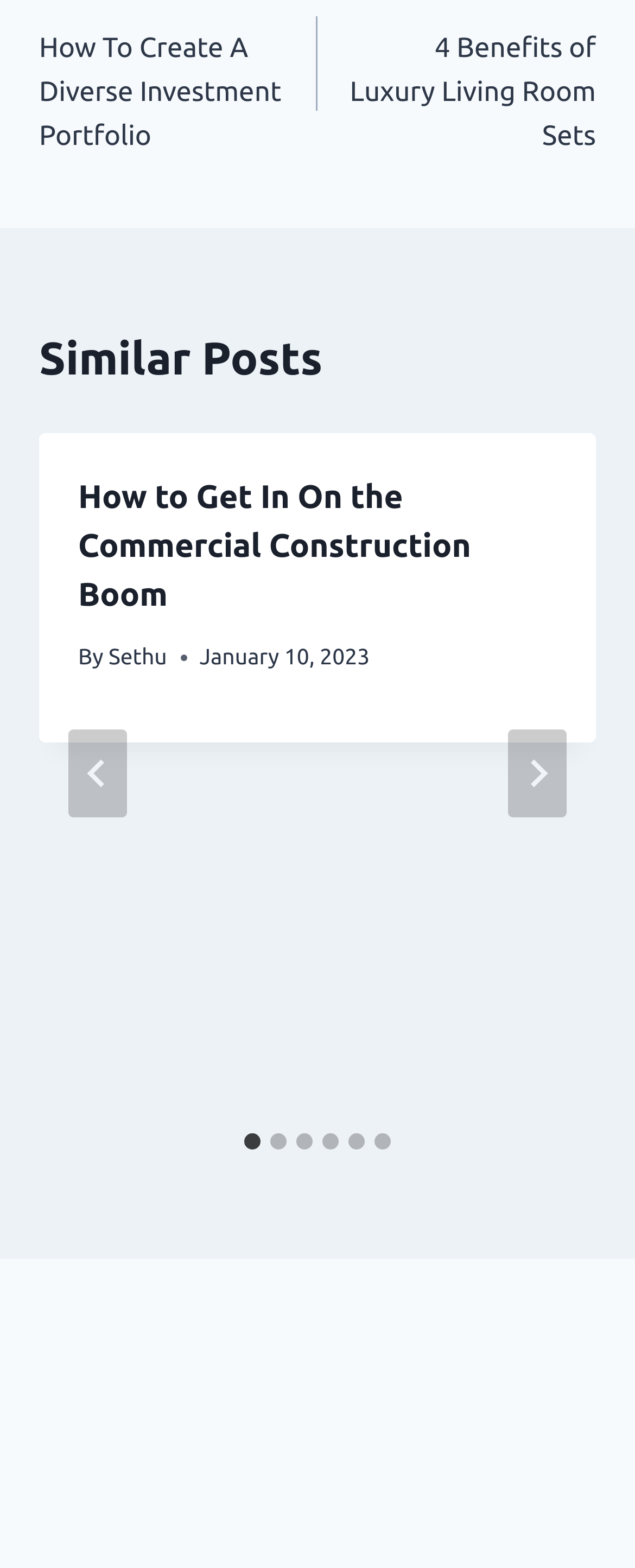What is the purpose of the 'Go to last slide' button?
Look at the image and respond with a one-word or short-phrase answer.

To navigate to the last slide